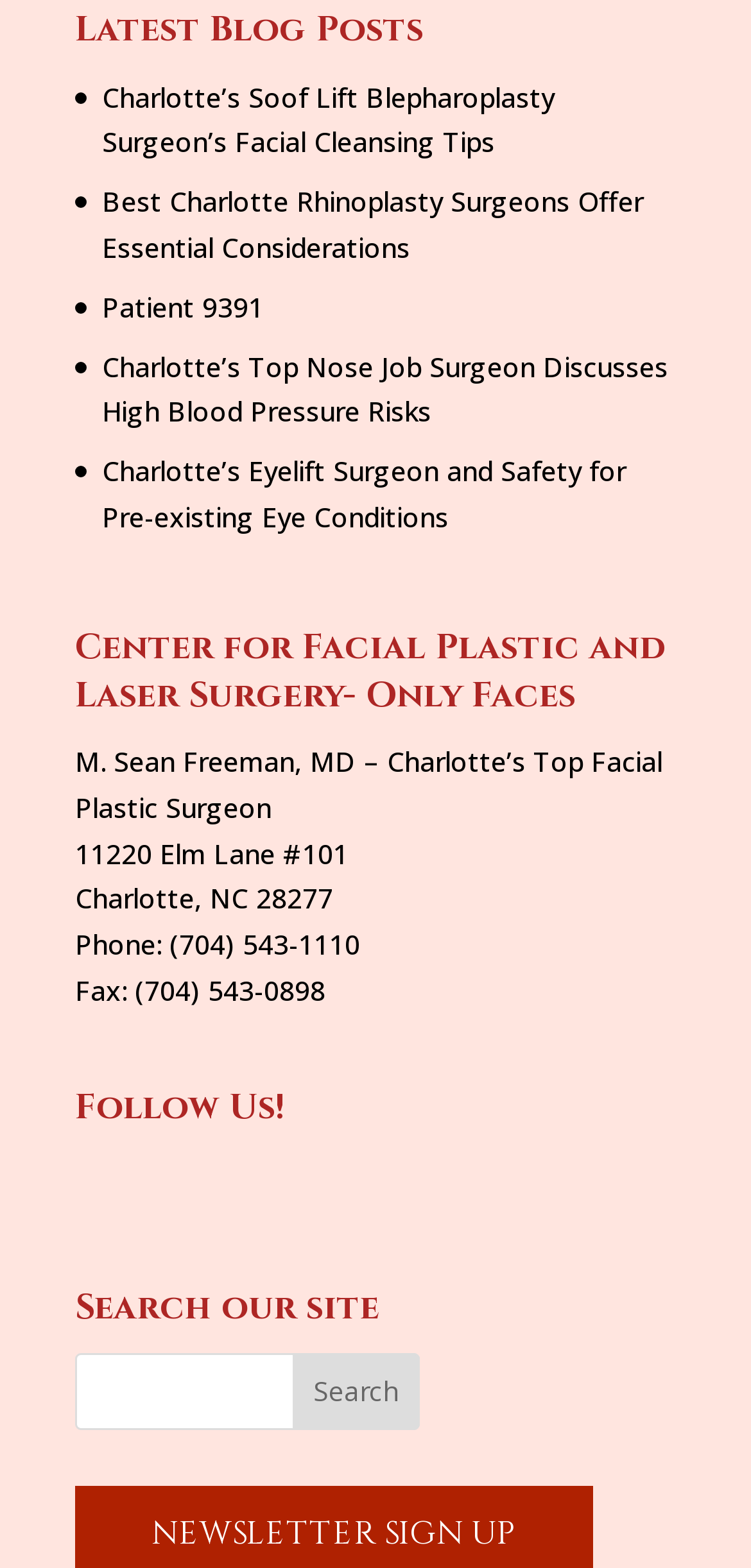How many blog posts are listed?
Answer the question in a detailed and comprehensive manner.

I counted the number of link elements with OCR text that appear under the 'Latest Blog Posts' heading, and there are 5 of them.